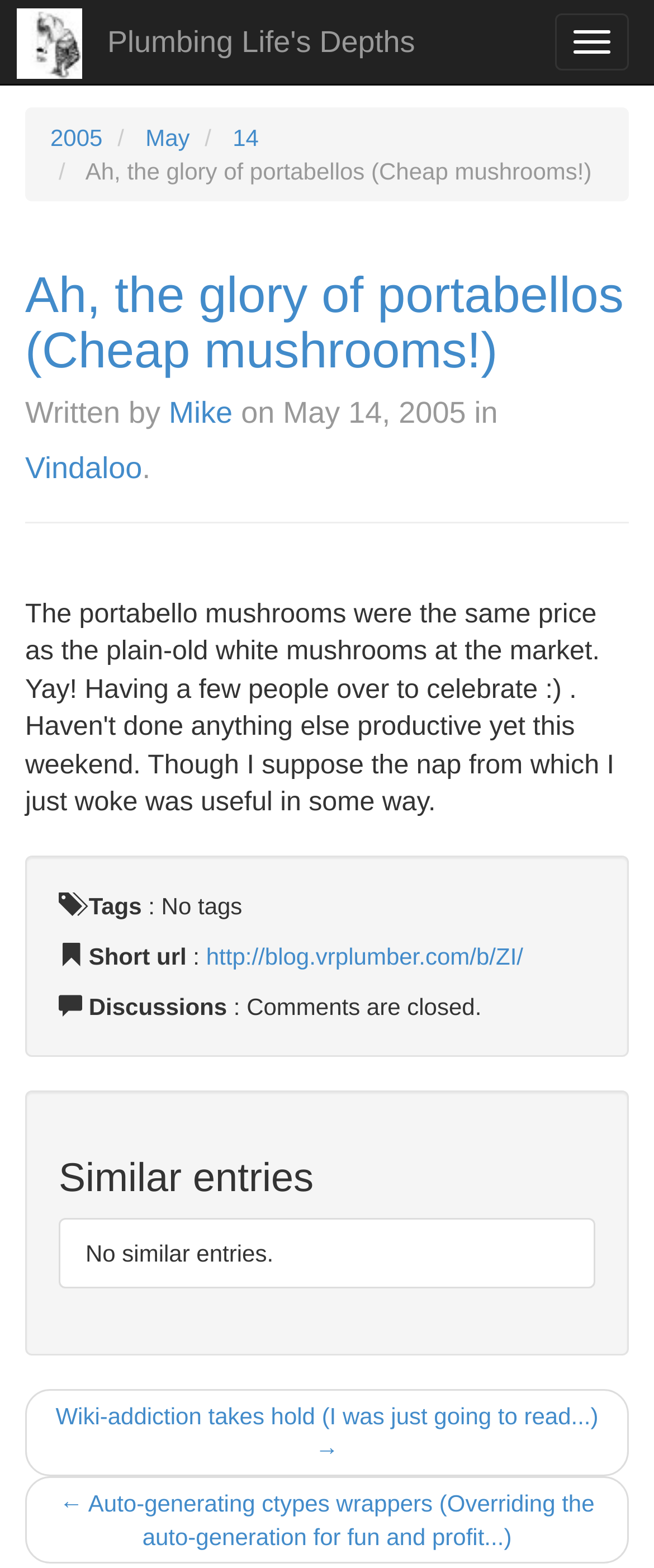What is the category of the blog post?
Provide an in-depth answer to the question, covering all aspects.

The category of the blog post can be found in the heading section of the article, where it says 'Written by Mike on May 14, 2005 in Vindaloo.'